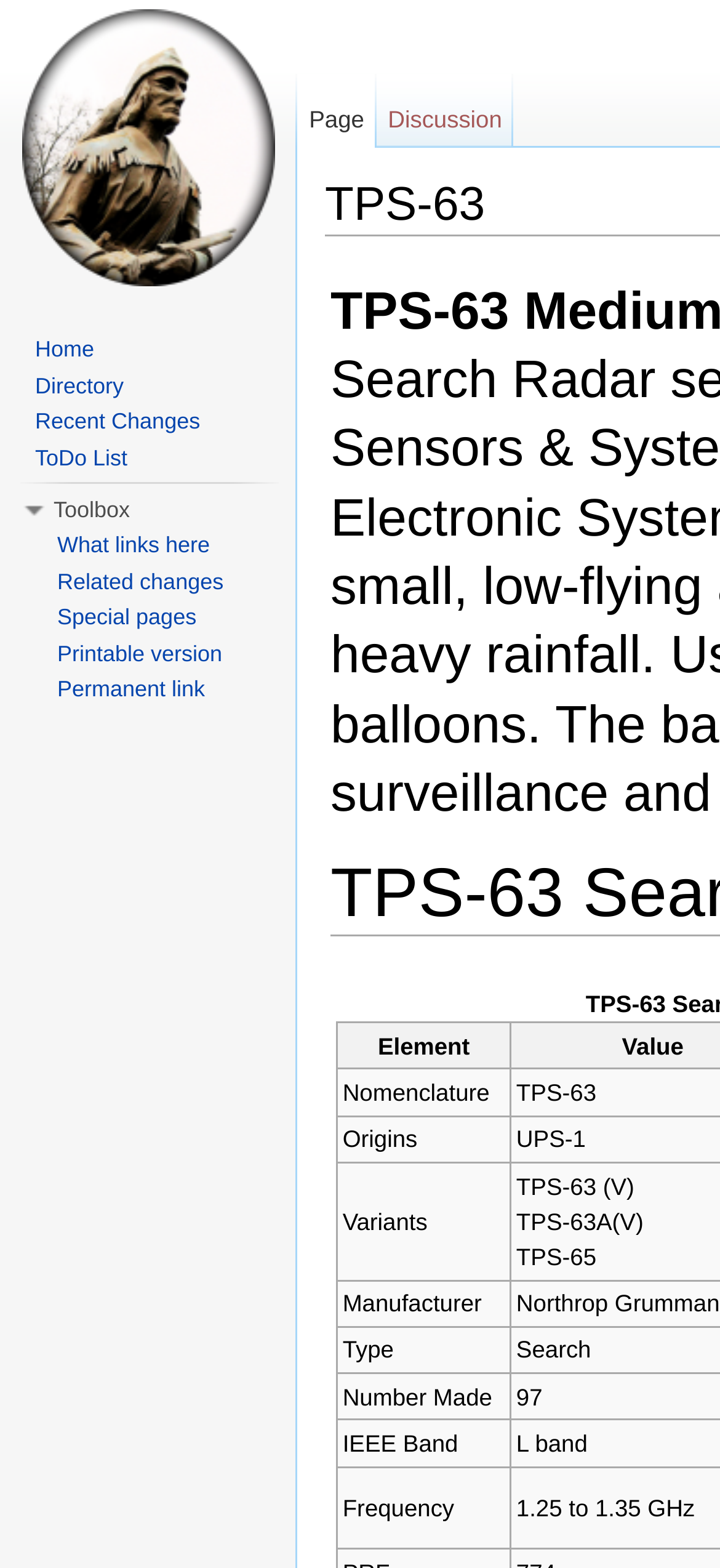Give the bounding box coordinates for this UI element: "What links here". The coordinates should be four float numbers between 0 and 1, arranged as [left, top, right, bottom].

[0.079, 0.339, 0.292, 0.356]